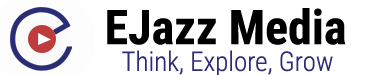Create a detailed narrative of what is happening in the image.

The image showcases the logo of EJazz Media, featuring a stylized letter "C" that incorporates a play button in red, symbolizing media and entertainment engagement. The prominent text "EJazz Media" is presented in bold, modern typography, signifying a contemporary brand. Below the logo, the slogan "Think. Explore. Grow." encapsulates the mission of the organization, emphasizing a commitment to intellectual curiosity and development. This design reflects the dynamic nature of EJazz Media, inviting audiences to engage with its content and explore diverse topics.